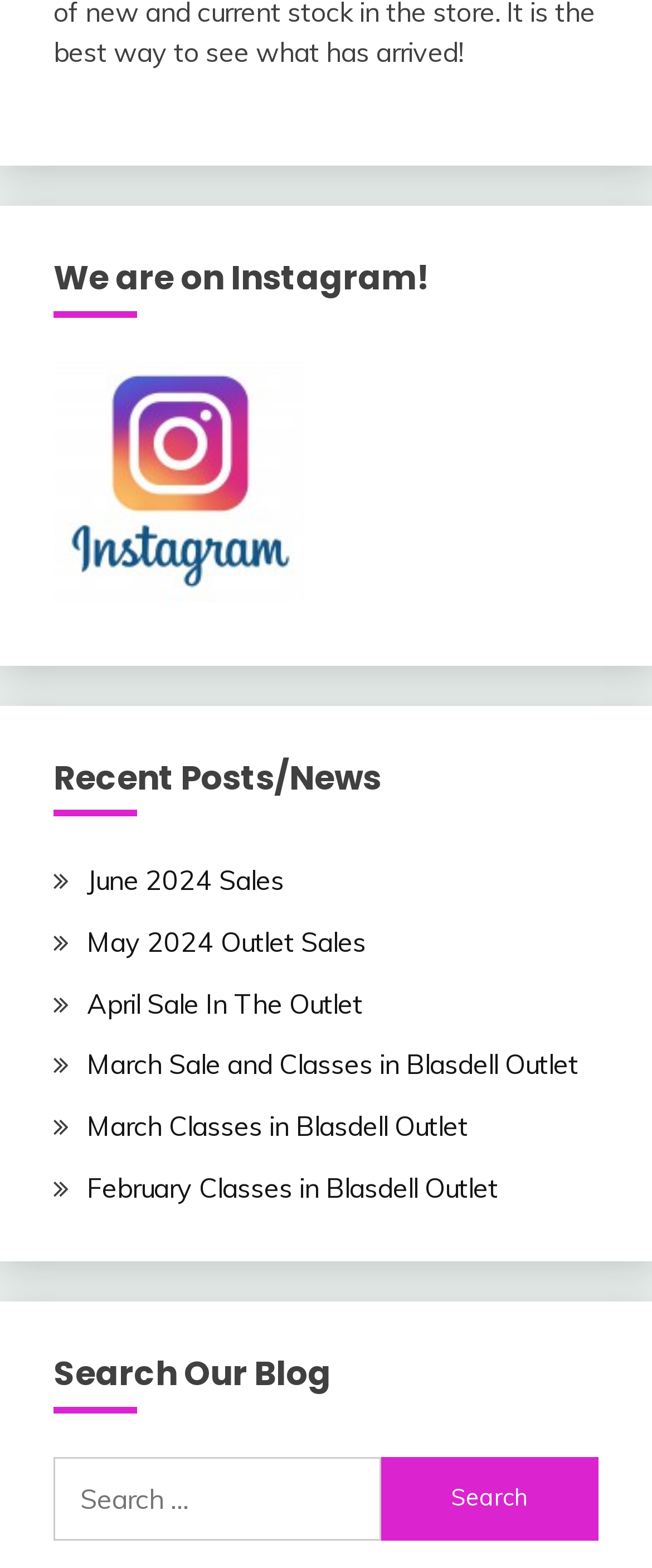How many links are listed under 'Recent Posts/News'?
Respond to the question with a single word or phrase according to the image.

6